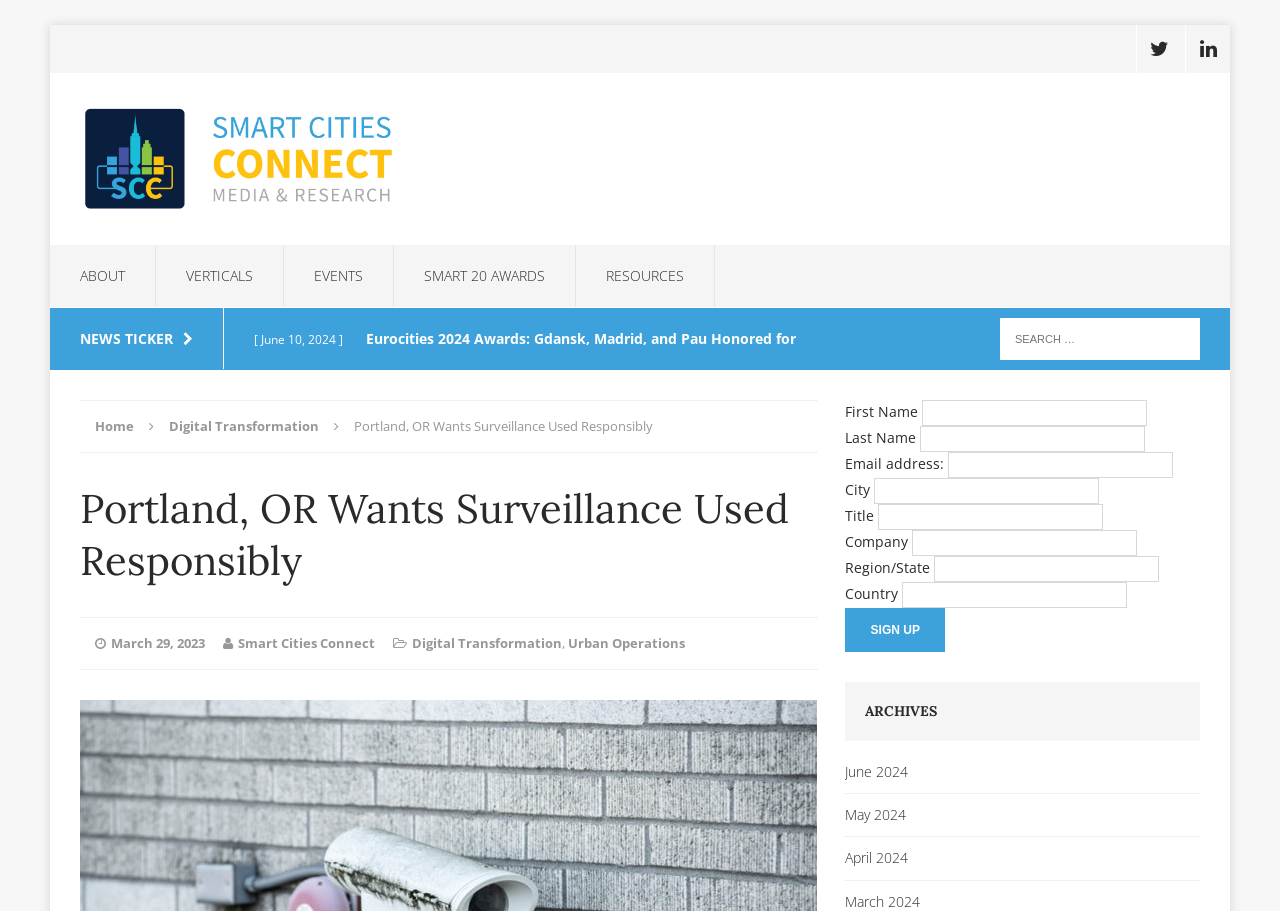Give a one-word or short phrase answer to this question: 
What is the purpose of the search box?

To search for something